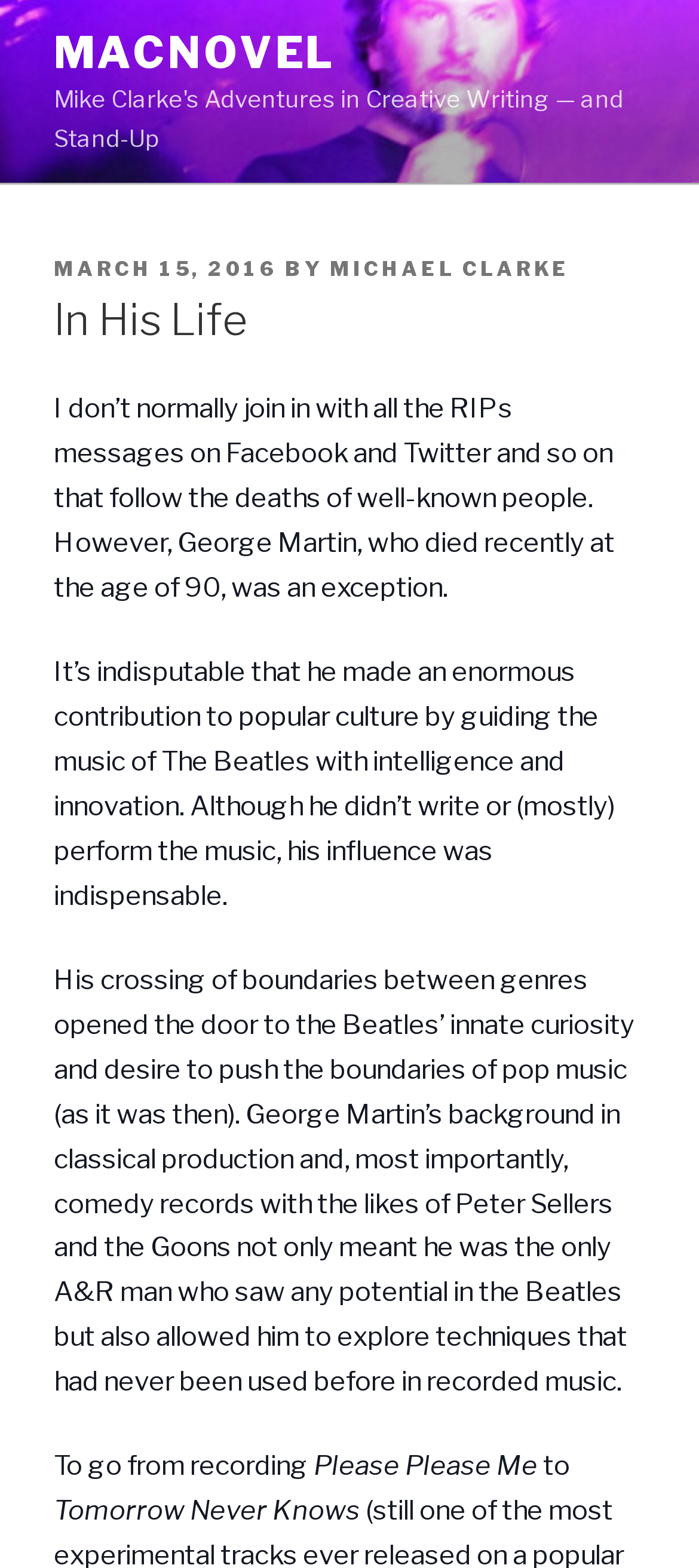Identify and provide the bounding box for the element described by: "MacNovel".

[0.077, 0.017, 0.48, 0.05]